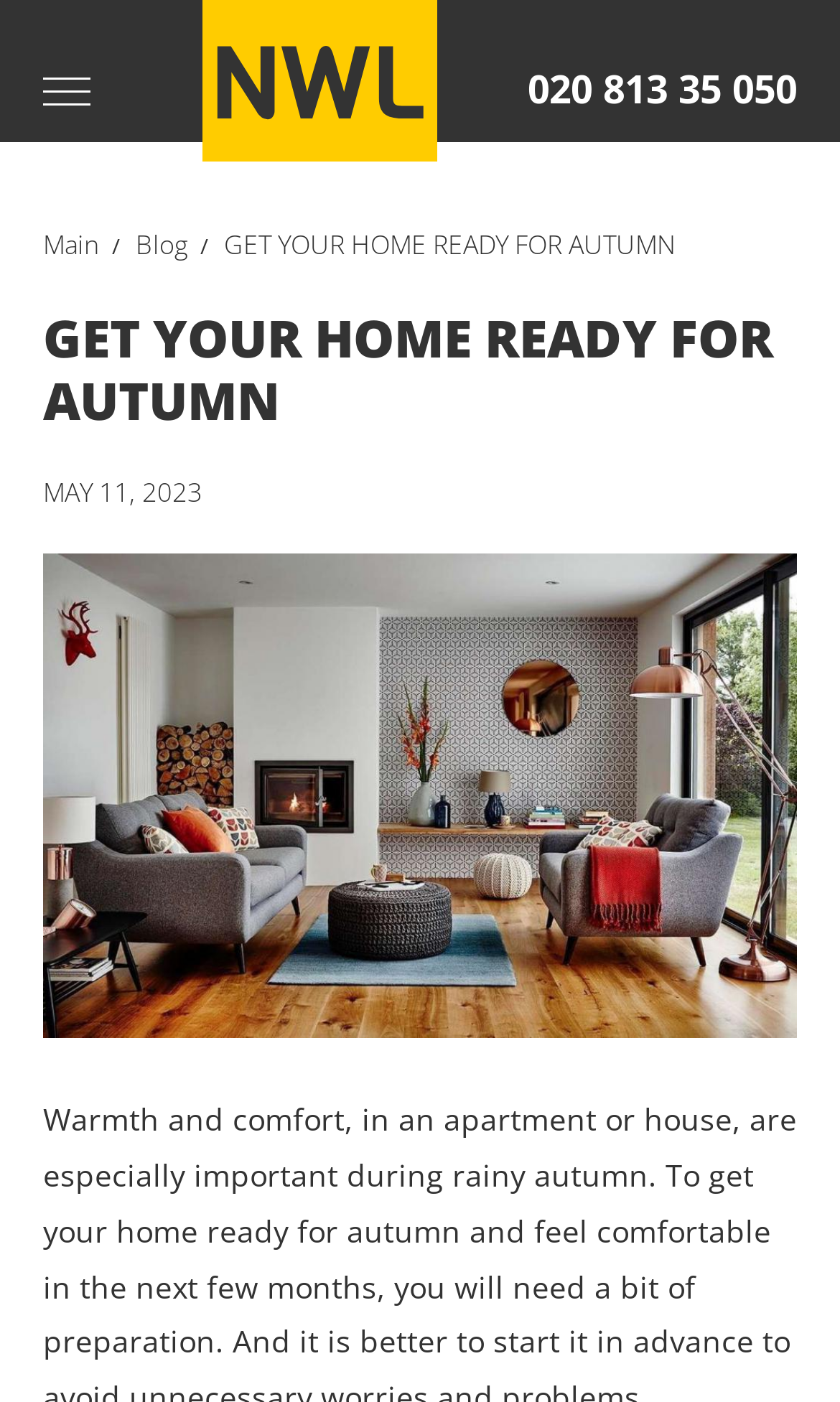Find the bounding box of the UI element described as: "020 813 35 050". The bounding box coordinates should be given as four float values between 0 and 1, i.e., [left, top, right, bottom].

[0.628, 0.049, 0.949, 0.077]